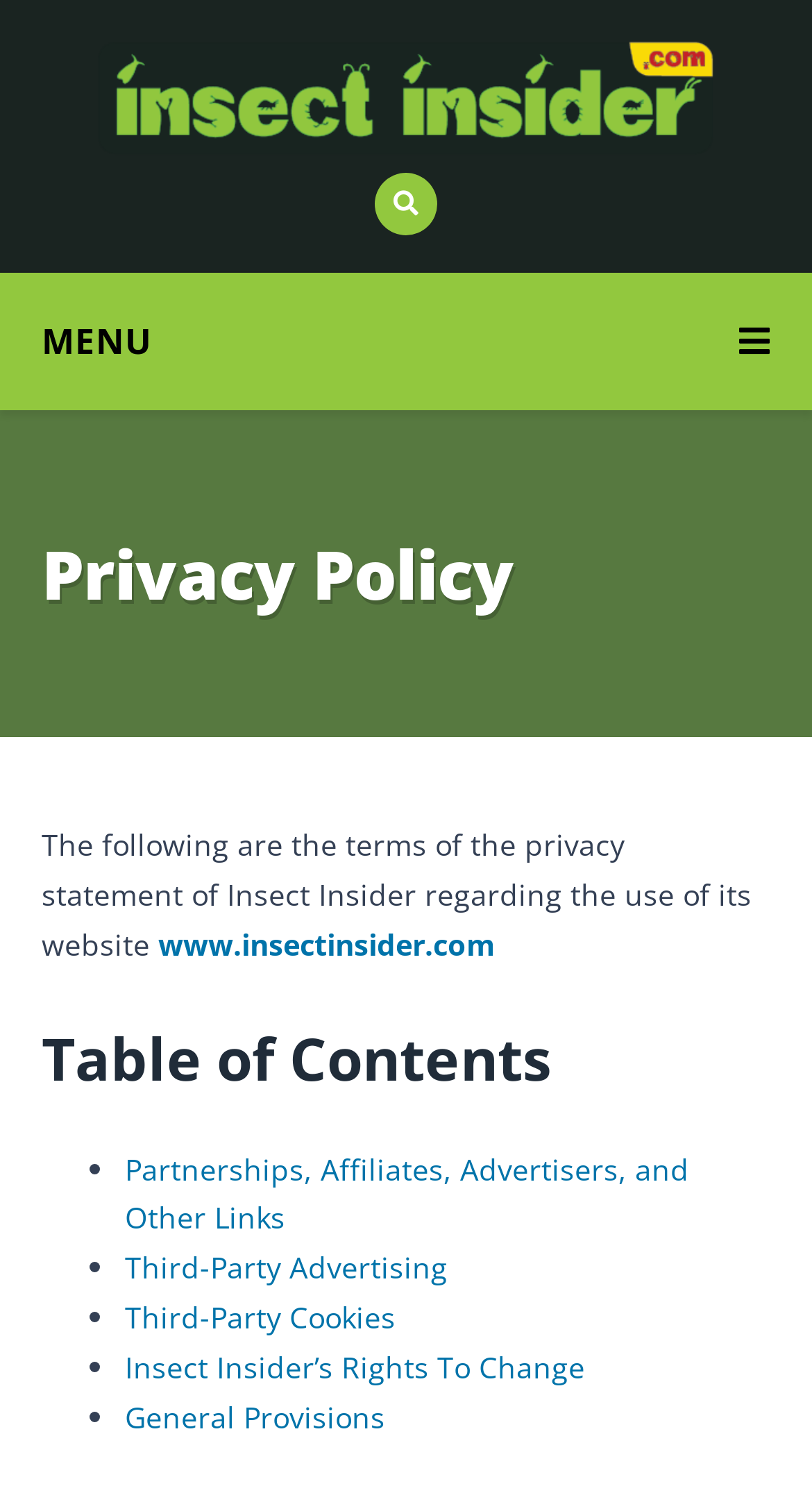What is the website's policy regarding?
Answer the question with as much detail as possible.

The webpage is dedicated to the website's Privacy Policy, which outlines how the website handles user data and protects user information.